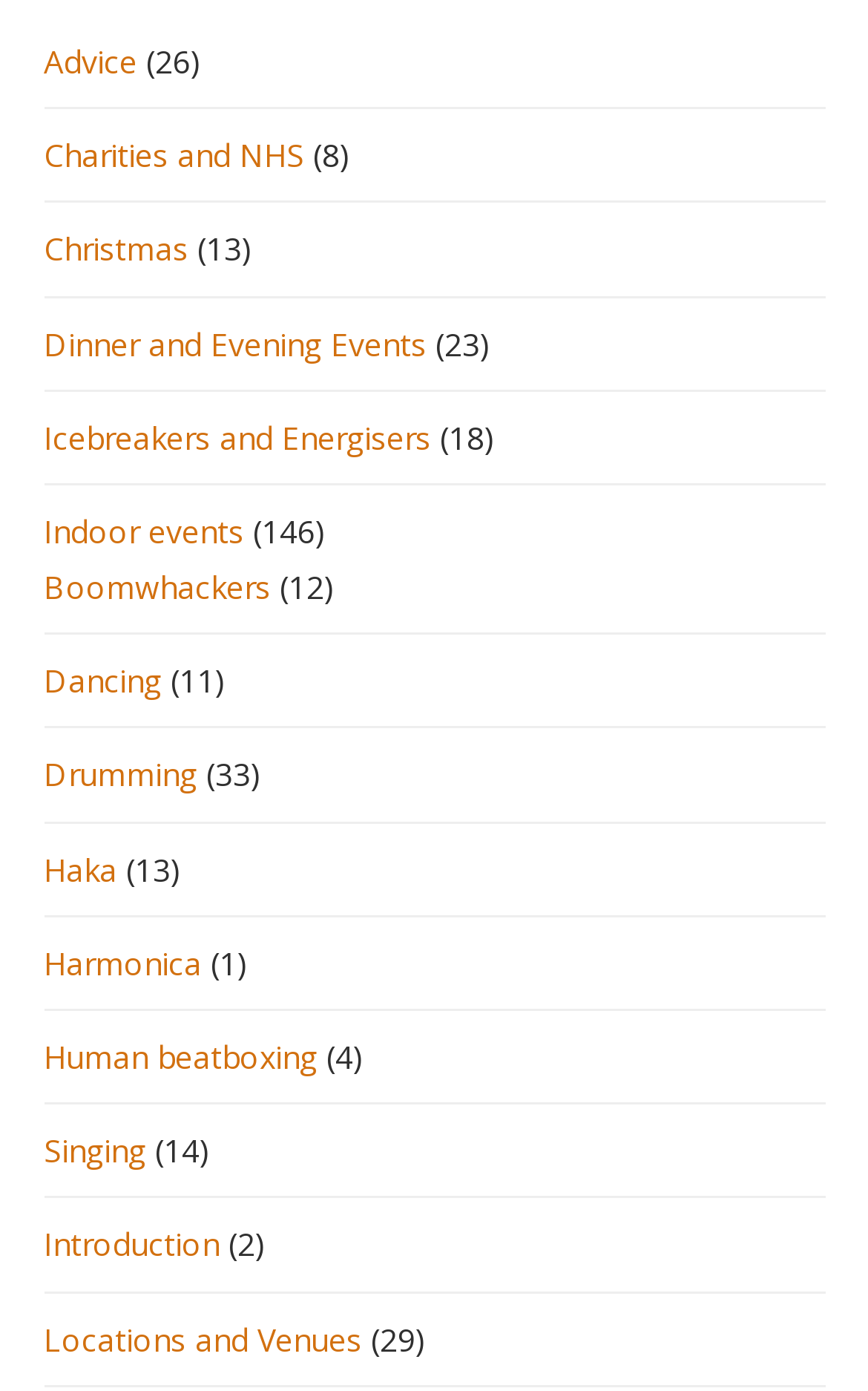Determine the bounding box coordinates of the clickable region to carry out the instruction: "Read about 'Introduction'".

[0.05, 0.879, 0.253, 0.91]